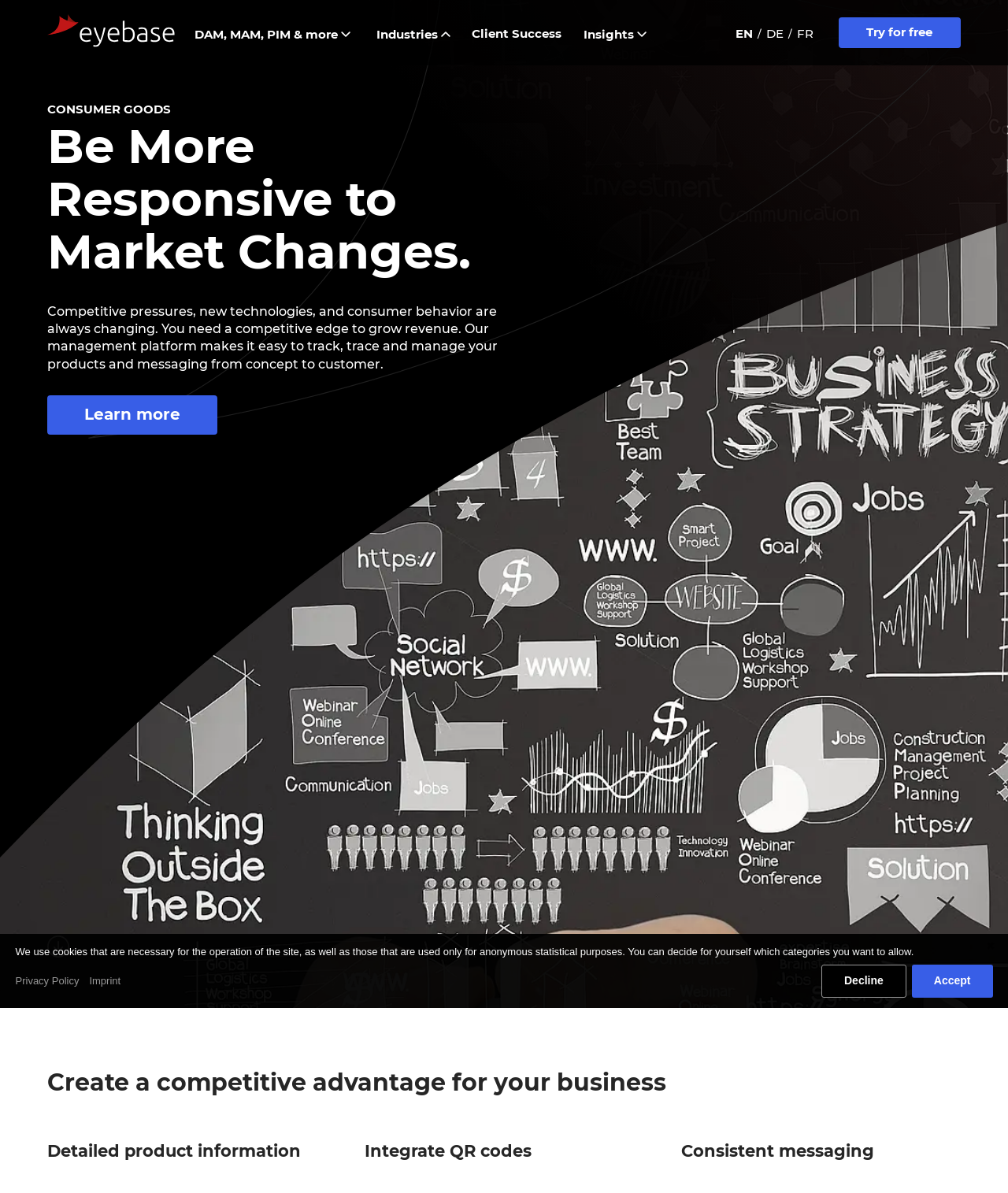Produce a meticulous description of the webpage.

The webpage is a marketing platform for consumer goods, focusing on asset connectivity and product data management. At the top, there is a navigation menu with links to "eyebase", "Client Success", and language options "EN", "DE", and "FR". Below the navigation menu, there are four buttons with icons, labeled "DAM, MAM, PIM & more", "Industries", "Insights", and "Try for free".

The main content area is divided into two sections. The top section has a heading "Be More Responsive to Market Changes" and a paragraph of text describing the importance of staying competitive in the consumer goods market. There is a "Learn more" link and a "Scroll" link below the text.

The bottom section has a header "Create a competitive advantage for your business" and three checkboxes with options for "Detailed product information", "Integrate QR codes", and "Consistent messaging". 

A dialog box is displayed at the bottom of the page, informing users about the use of cookies on the site. The dialog box has buttons to "Decline" or "Accept" cookies, as well as links to the "Privacy Policy" and "Imprint". There is also a close button "✖" at the top right corner of the dialog box.